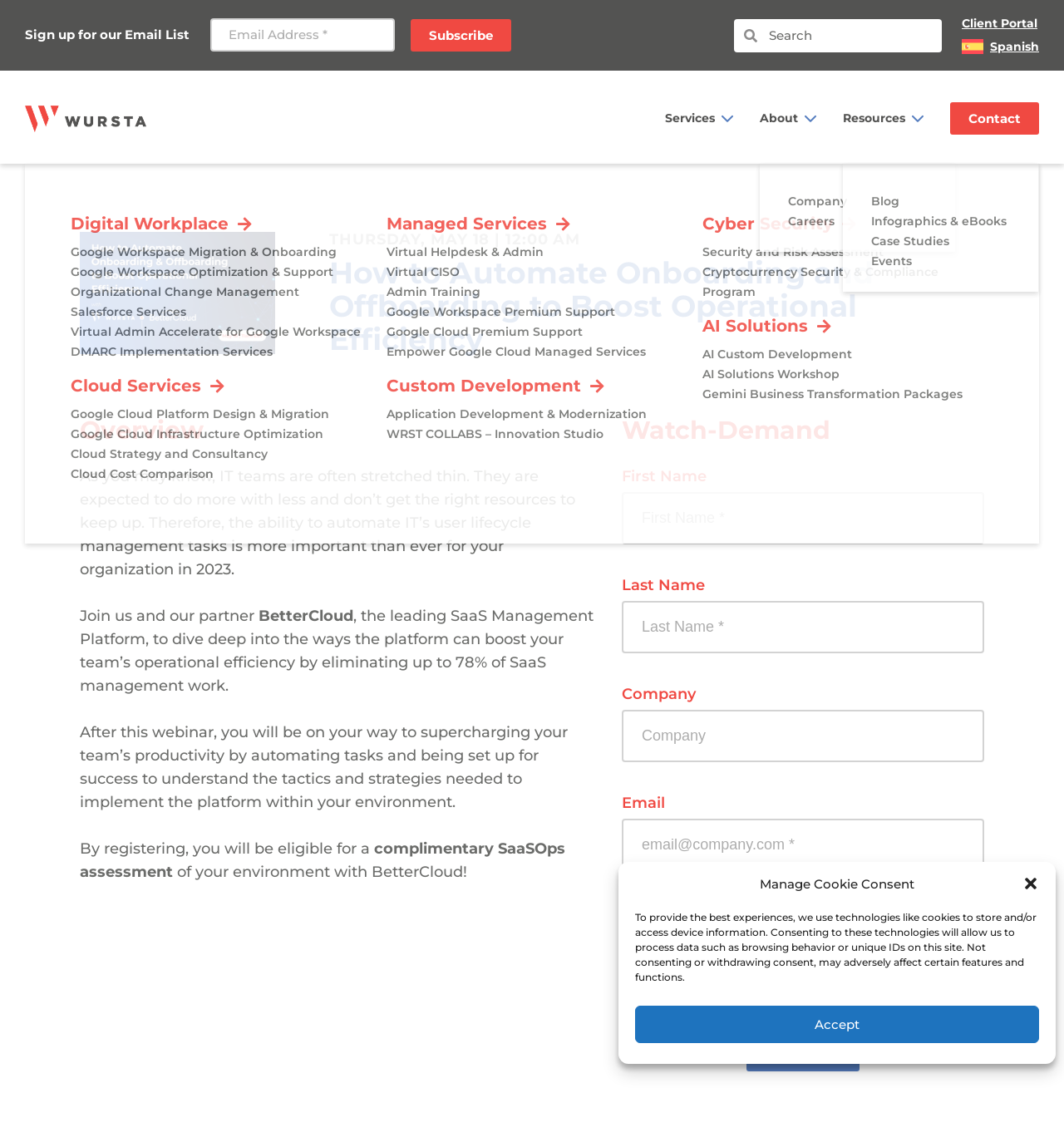Determine the bounding box coordinates of the region that needs to be clicked to achieve the task: "Watch the webinar on demand".

[0.584, 0.363, 0.925, 0.391]